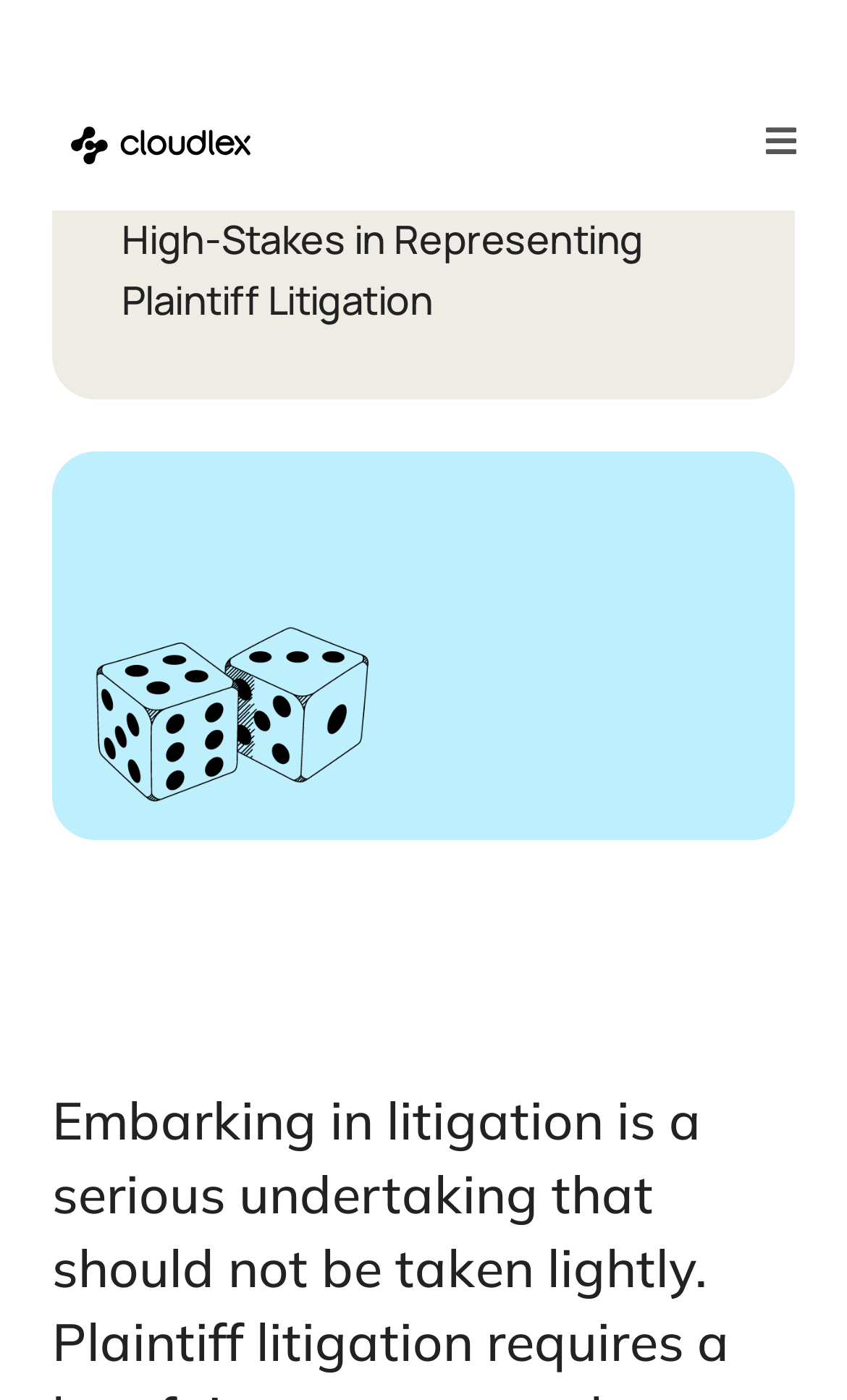Determine the main headline of the webpage and provide its text.

High-Stakes in Representing Plaintiff Litigation